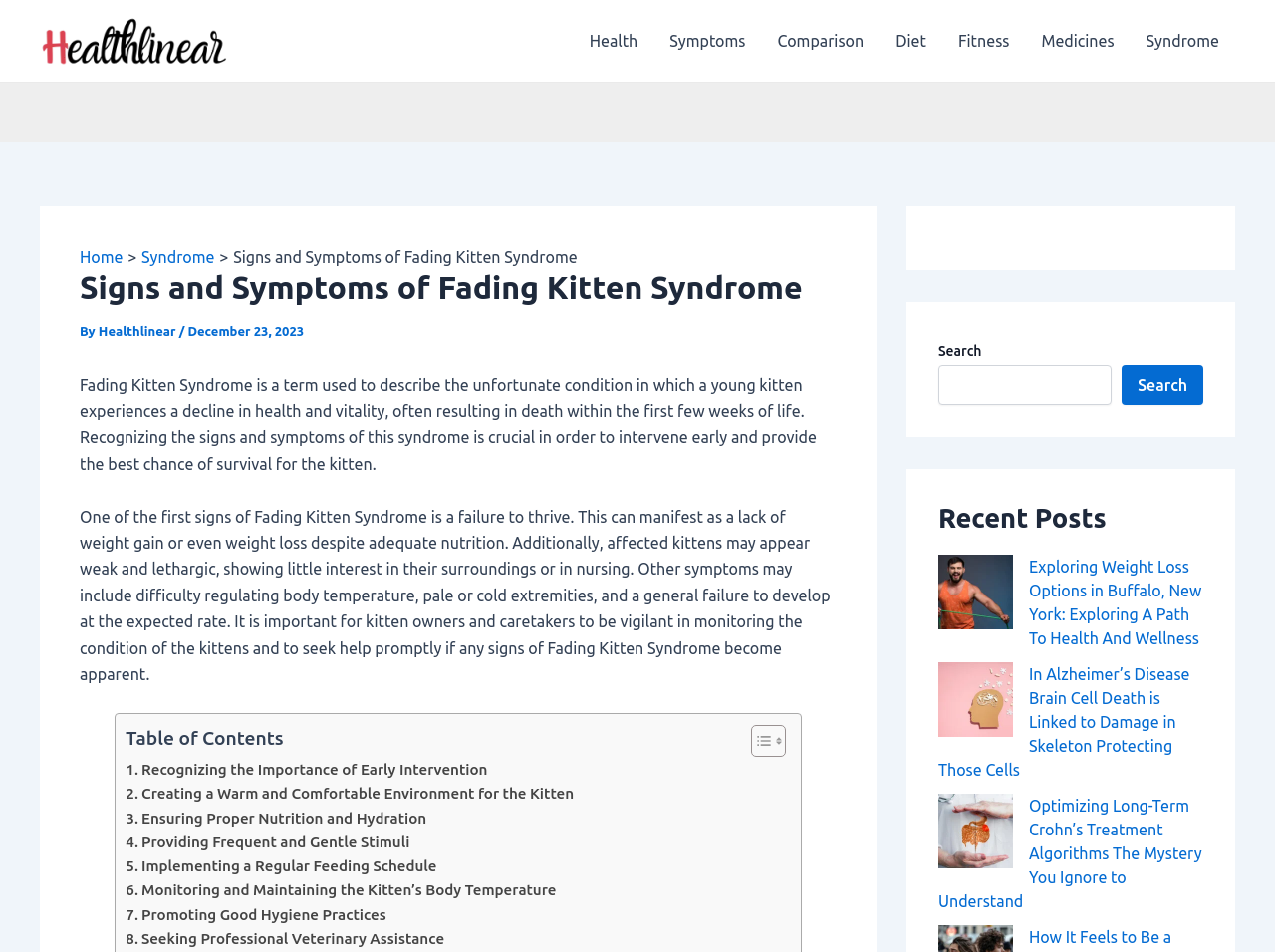What is the purpose of the breadcrumbs navigation?
Look at the image and respond with a single word or a short phrase.

To show the webpage's hierarchy